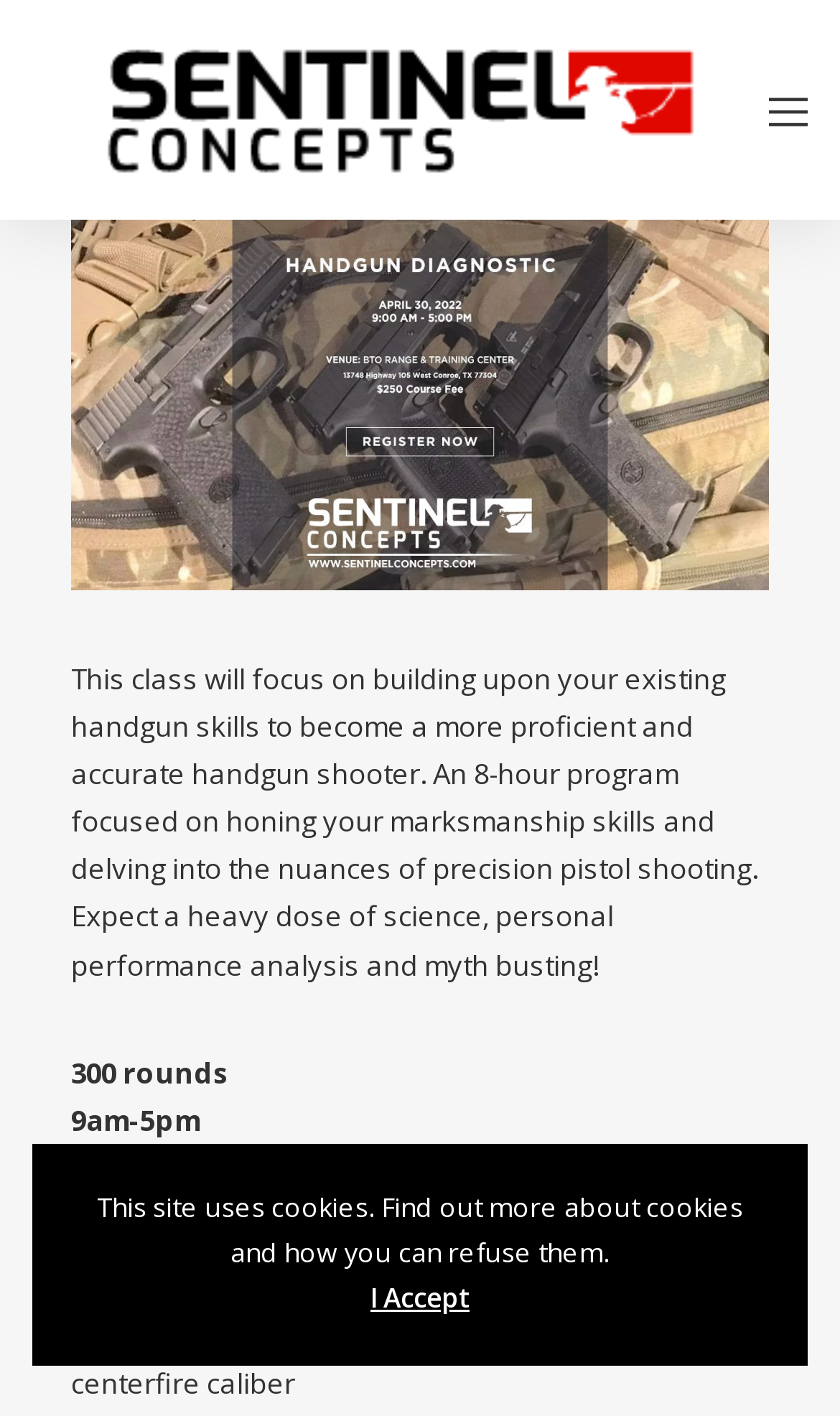Provide a brief response to the question below using one word or phrase:
What is the duration of this class?

8 hours